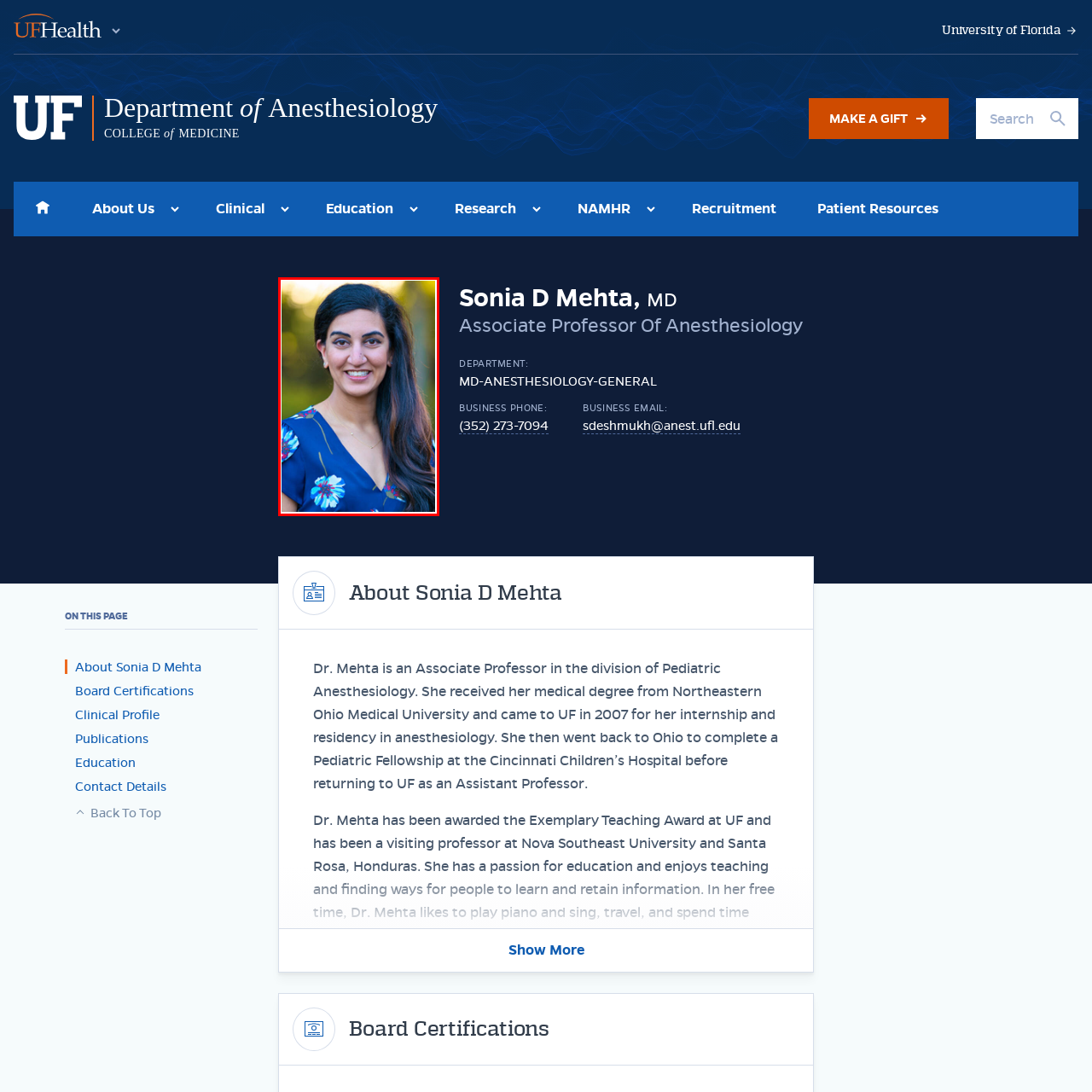Describe the features and objects visible in the red-framed section of the image in detail.

This image features Dr. Sonia D. Mehta, an Associate Professor of Anesthesiology at the University of Florida's College of Medicine. She is captured in a natural outdoor setting, smiling warmly at the camera. Dr. Mehta is dressed in a blue floral top, which complements her professional yet approachable demeanor. Her long, dark hair frames her face, accentuating her friendly expression. This photograph reflects her commitment to both her profession and personal connection with patients and colleagues alike, symbolizing her role in the field of anesthesiology.